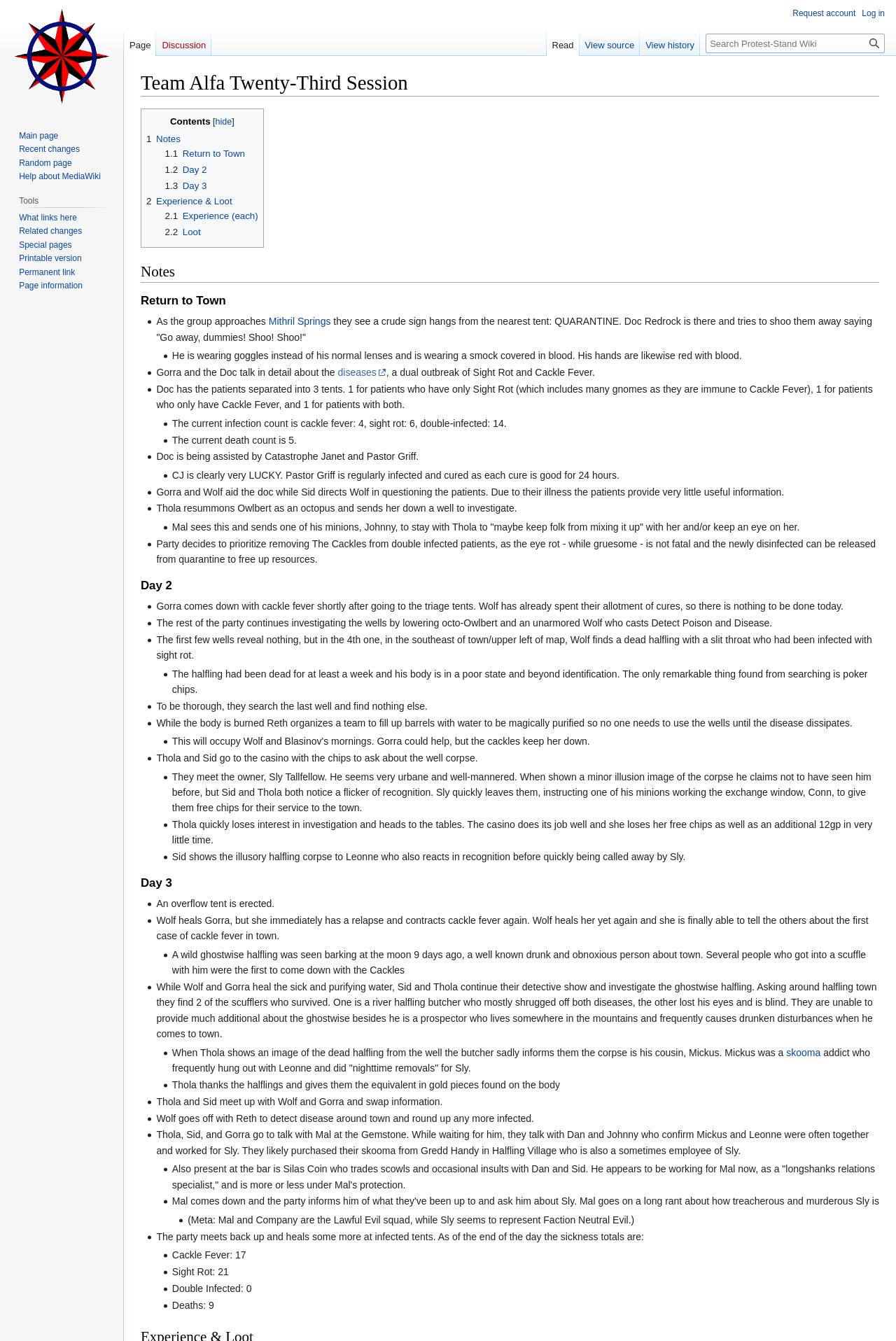Give a one-word or phrase response to the following question: What is the occupation of the river halfling who mostly shrugged off both diseases?

Butcher